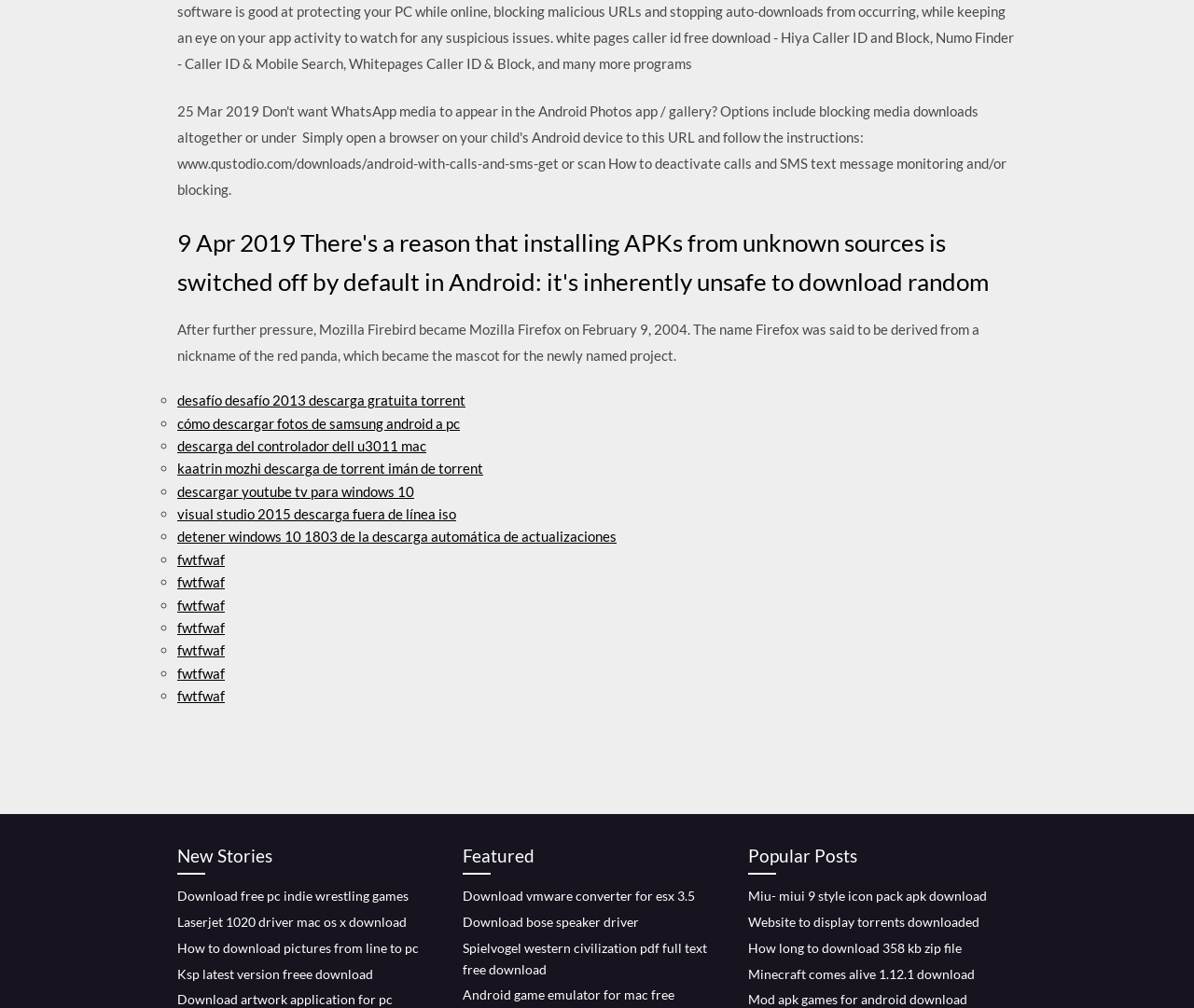Determine the bounding box coordinates of the section I need to click to execute the following instruction: "Click the link to download Laserjet 1020 driver for mac os x". Provide the coordinates as four float numbers between 0 and 1, i.e., [left, top, right, bottom].

[0.148, 0.907, 0.341, 0.922]